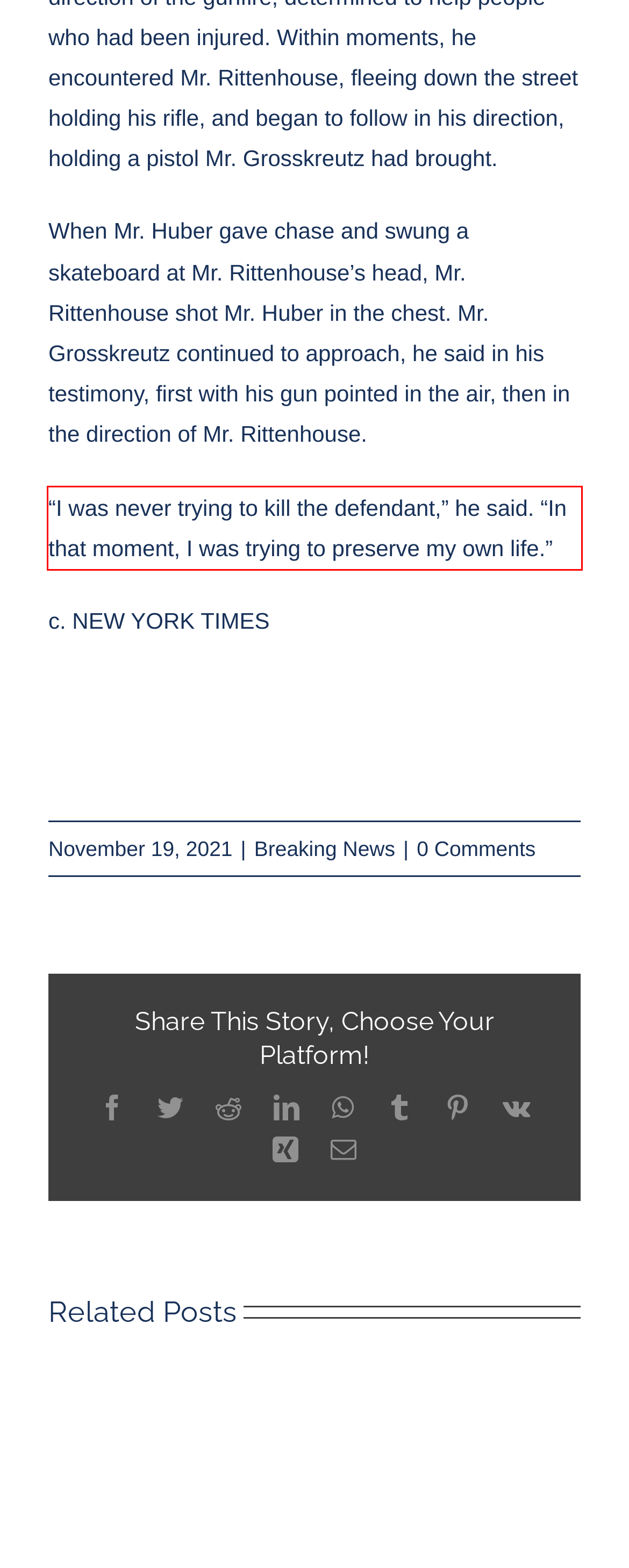Your task is to recognize and extract the text content from the UI element enclosed in the red bounding box on the webpage screenshot.

“I was never trying to kill the defendant,” he said. “In that moment, I was trying to preserve my own life.”